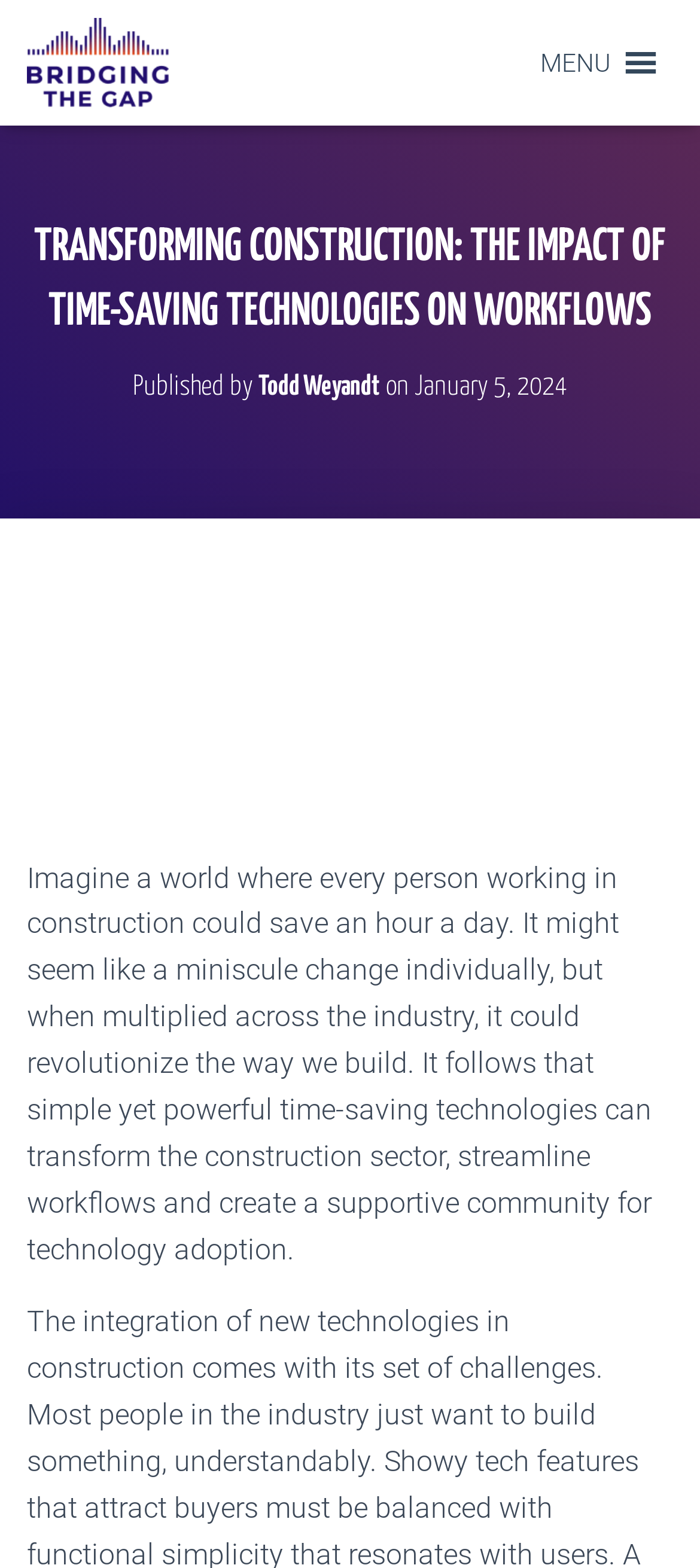Who published the article?
Give a one-word or short phrase answer based on the image.

Todd Weyandt